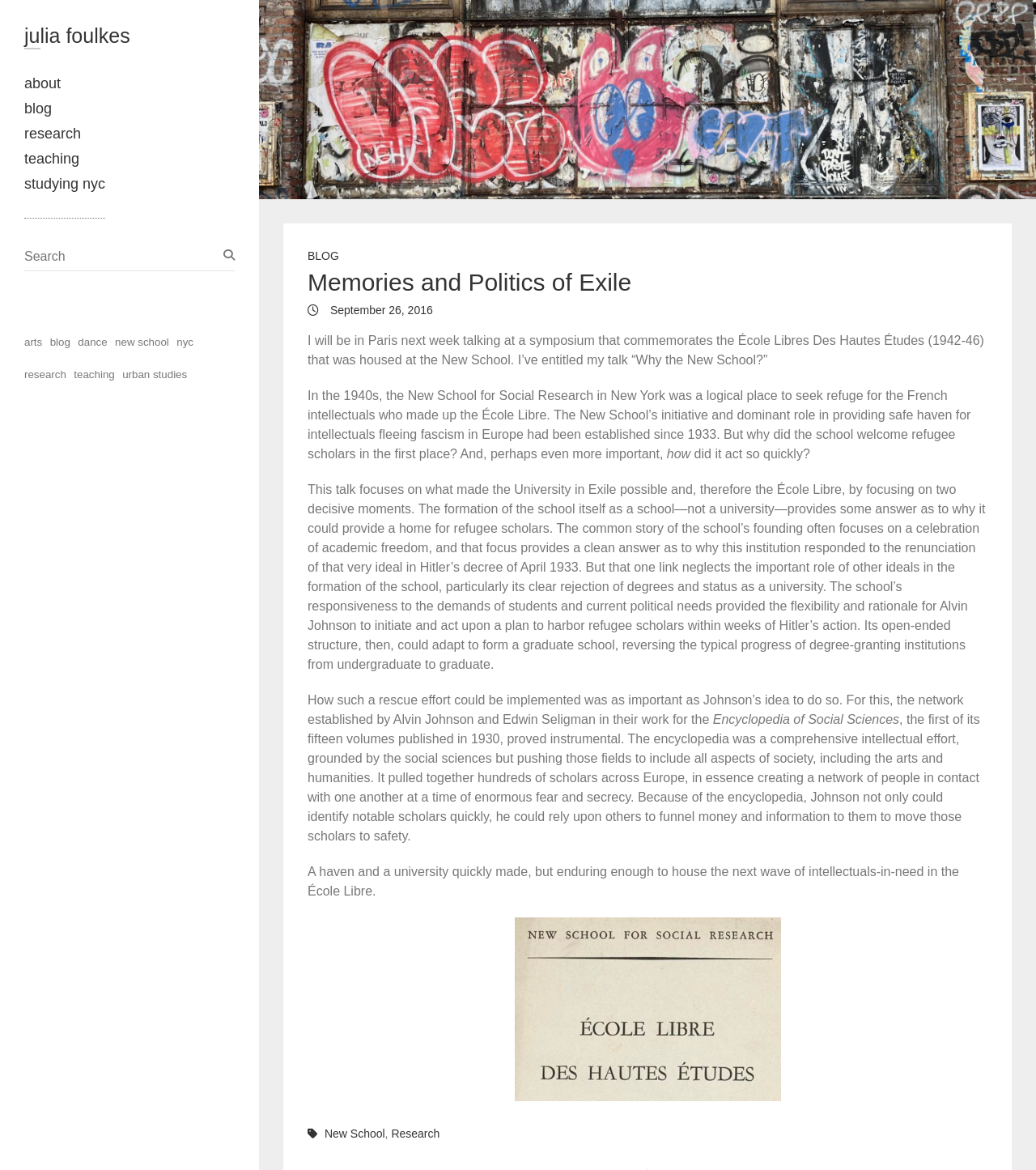Determine the bounding box coordinates of the UI element that matches the following description: "parent_node: Search name="s" placeholder="Search"". The coordinates should be four float numbers between 0 and 1 in the format [left, top, right, bottom].

[0.023, 0.208, 0.227, 0.232]